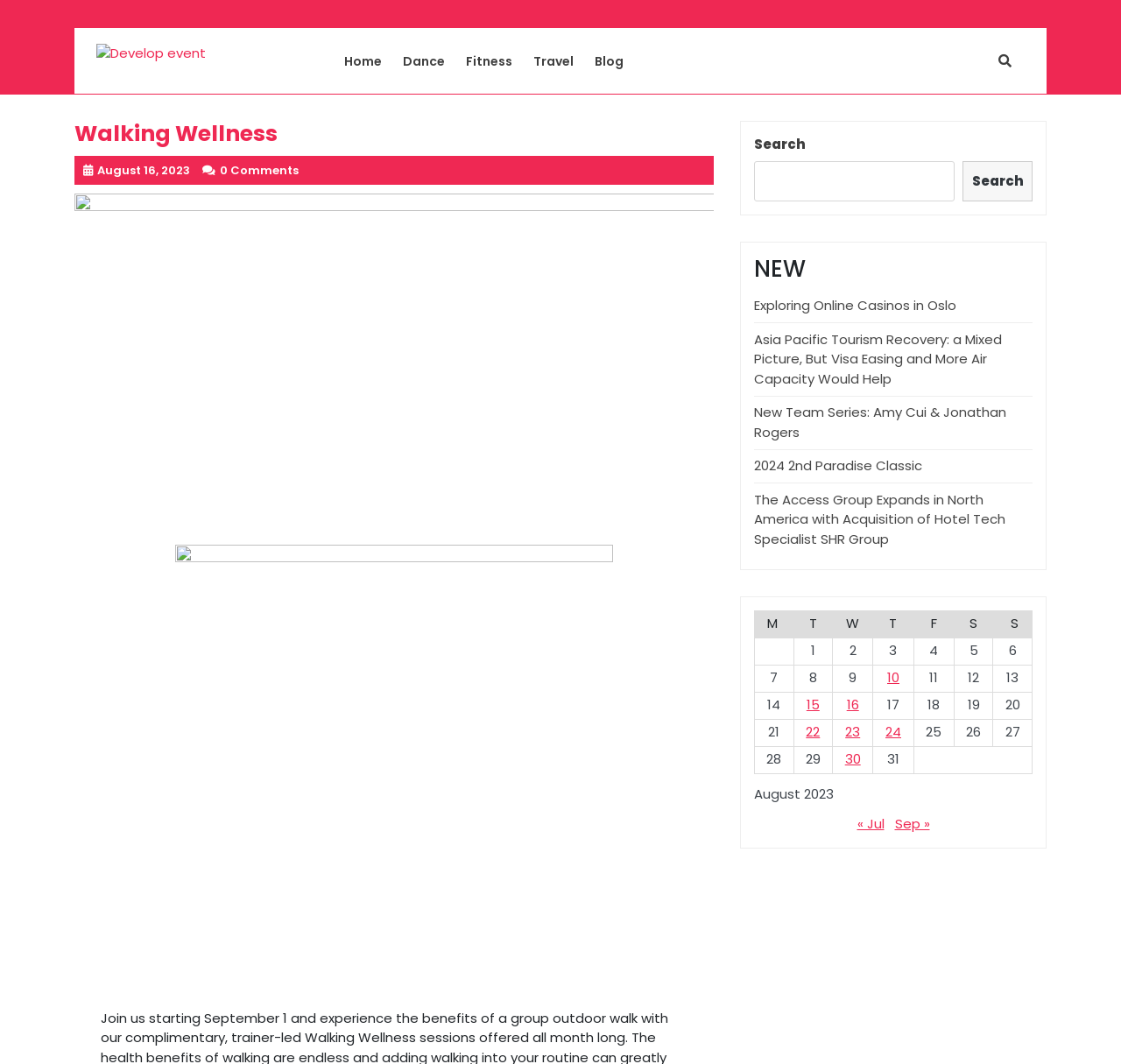What is the name of the wellness program?
Provide an in-depth and detailed explanation in response to the question.

The name of the wellness program can be found in the heading element with the text 'Walking Wellness' at the top of the webpage.